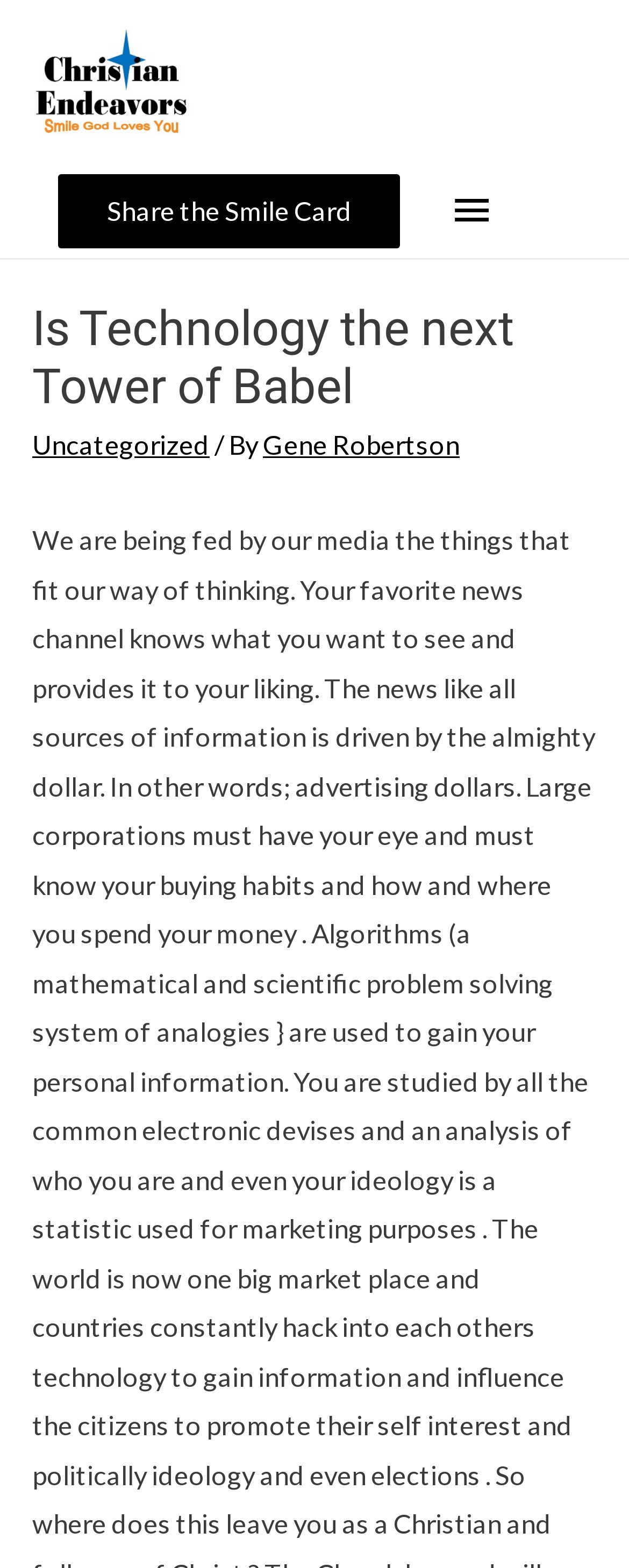What is the name of the author of the article?
Based on the image, give a concise answer in the form of a single word or short phrase.

Gene Robertson